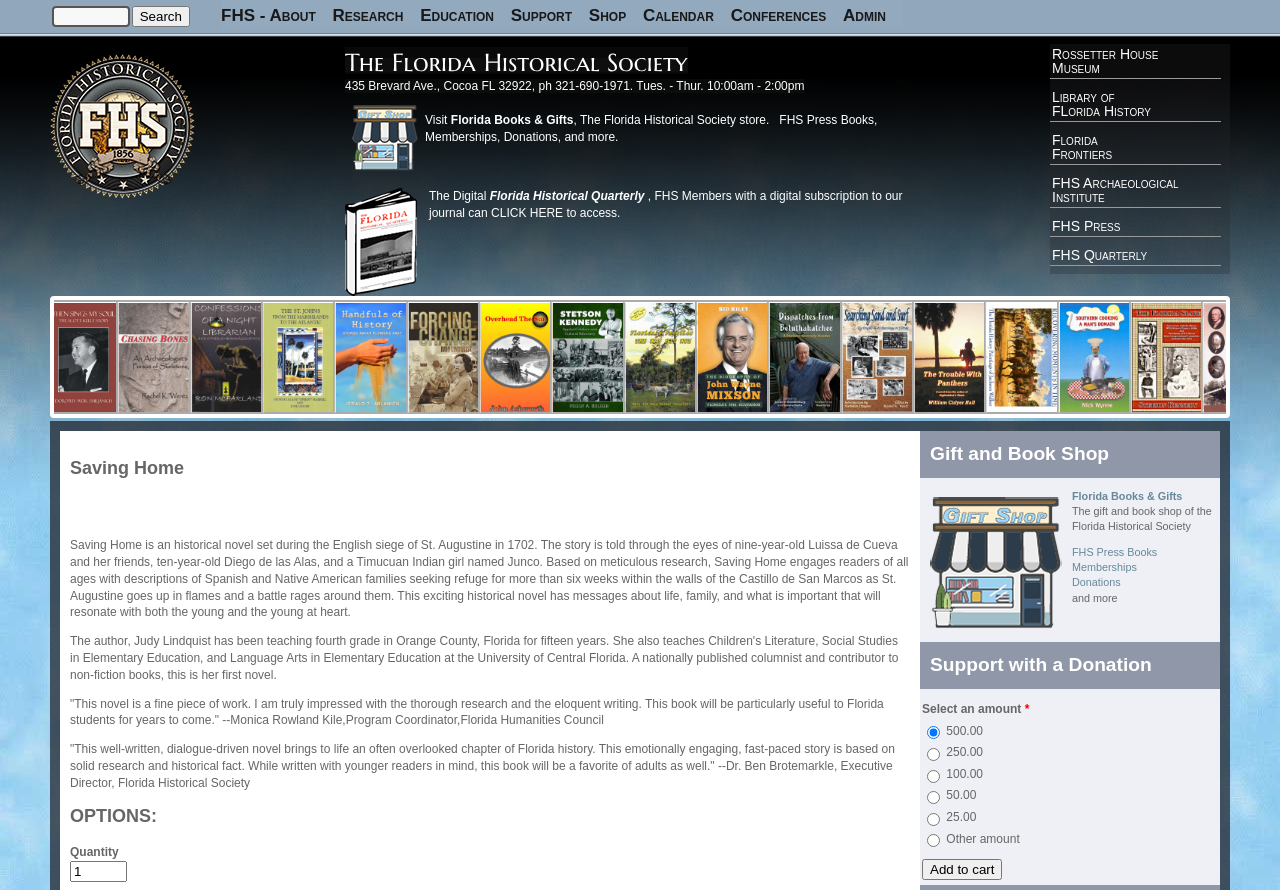Find the bounding box coordinates for the HTML element specified by: "title="Click for shopping cart page"".

[0.722, 0.552, 0.834, 0.714]